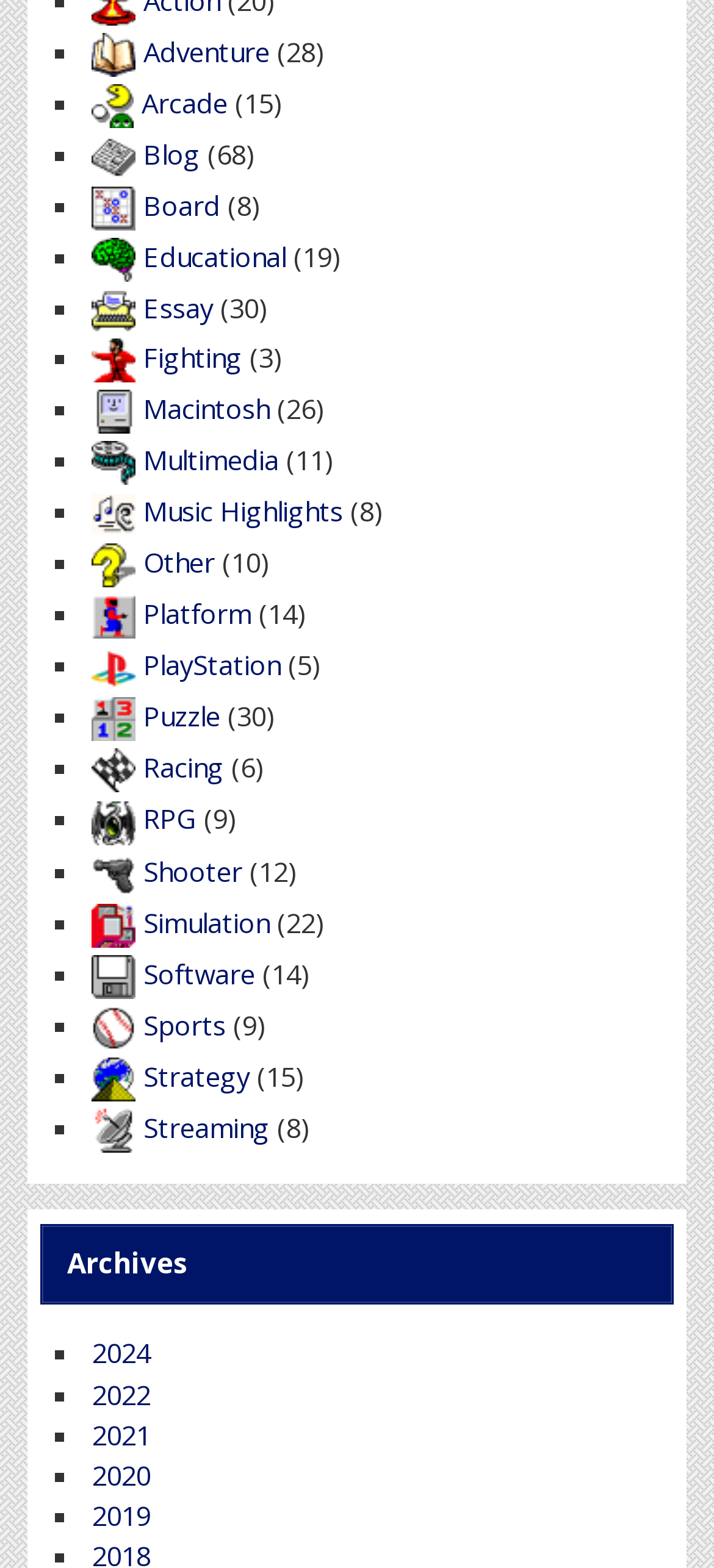Identify the bounding box coordinates of the section that should be clicked to achieve the task described: "View Educational games".

[0.129, 0.152, 0.401, 0.175]